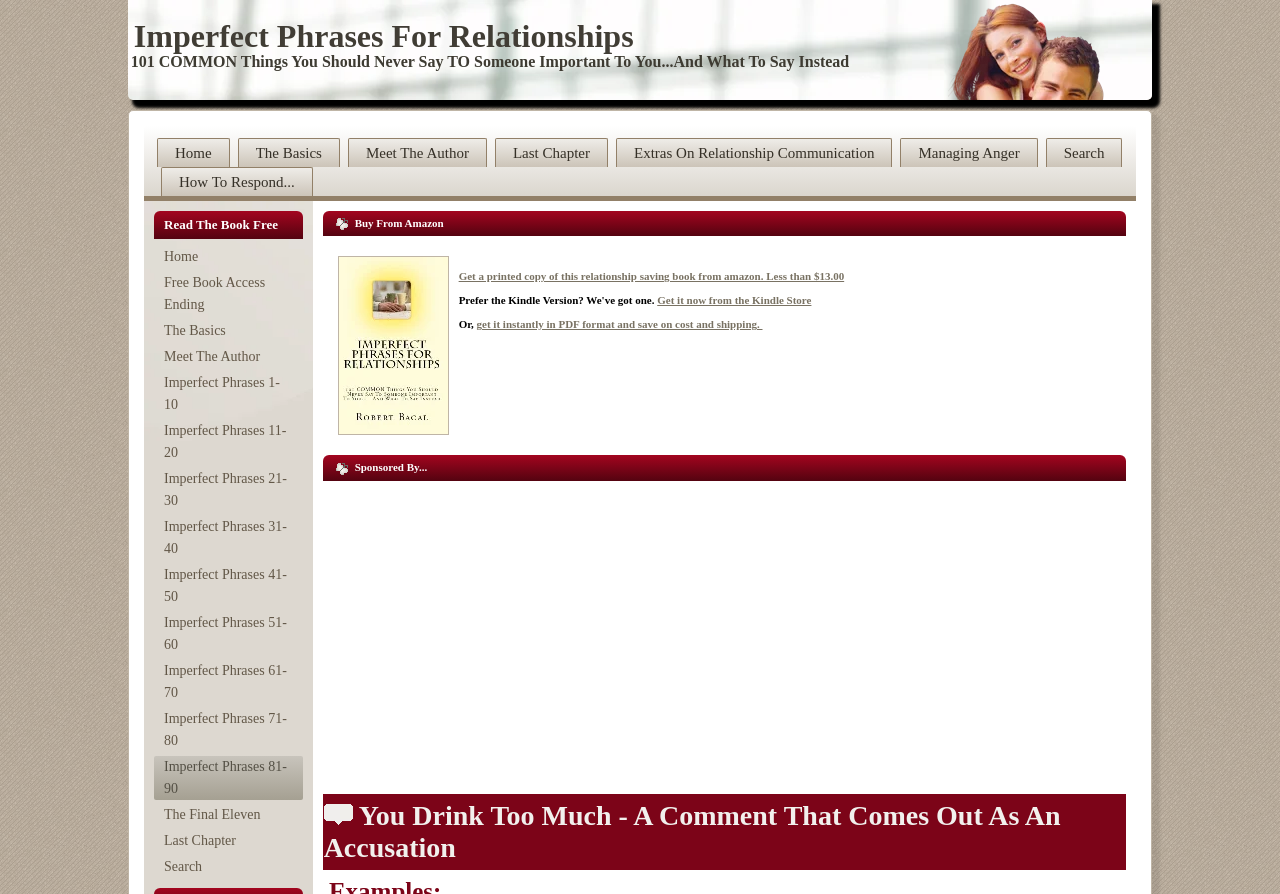Determine the bounding box coordinates in the format (top-left x, top-left y, bottom-right x, bottom-right y). Ensure all values are floating point numbers between 0 and 1. Identify the bounding box of the UI element described by: Free Book Access Ending

[0.12, 0.304, 0.236, 0.353]